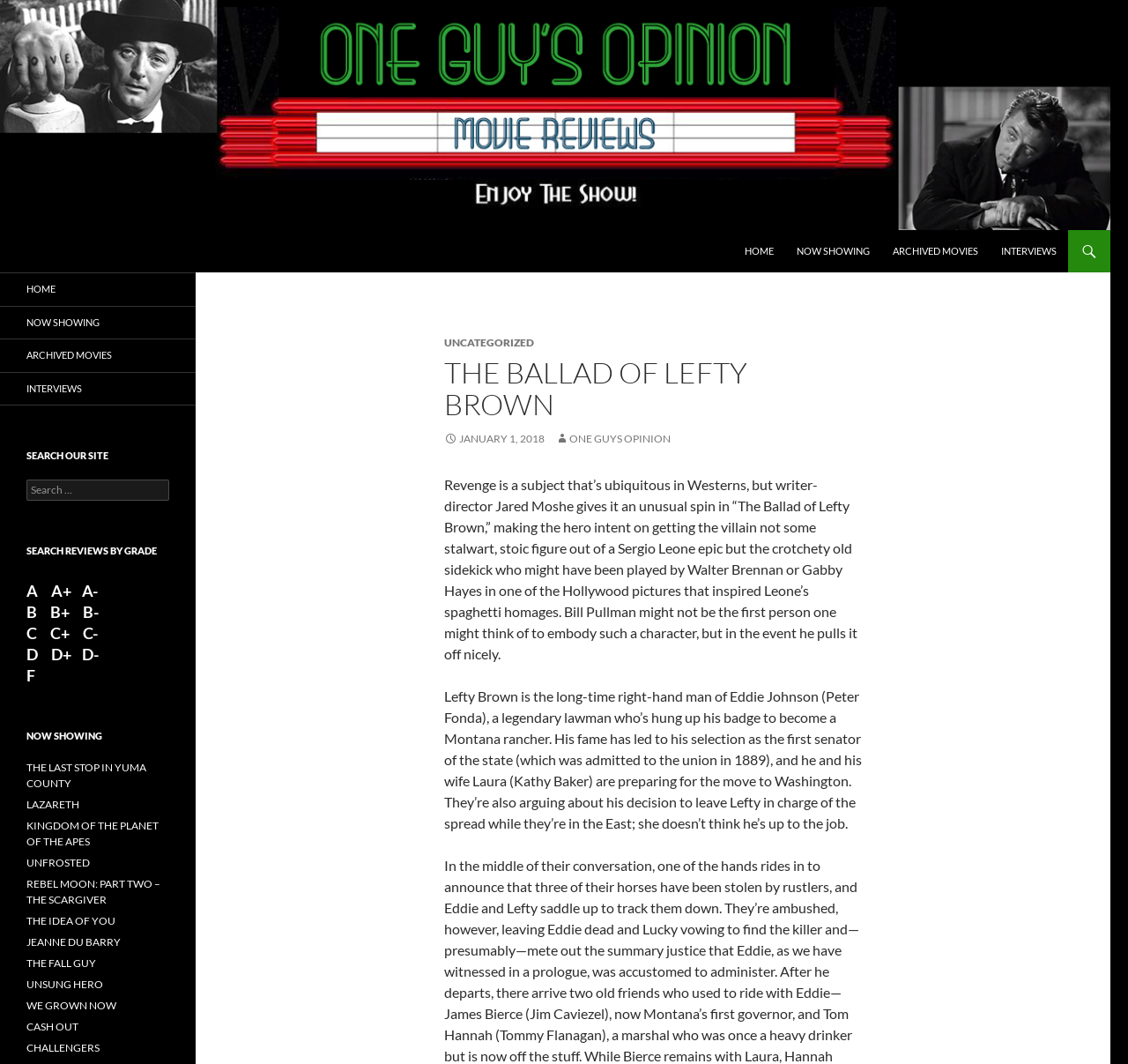Carefully examine the image and provide an in-depth answer to the question: Who plays the role of Eddie Johnson in the movie?

The information about the cast of the movie can be found in the static text element, which mentions 'Eddie Johnson (Peter Fonda)'. This indicates that Peter Fonda plays the role of Eddie Johnson in the movie.